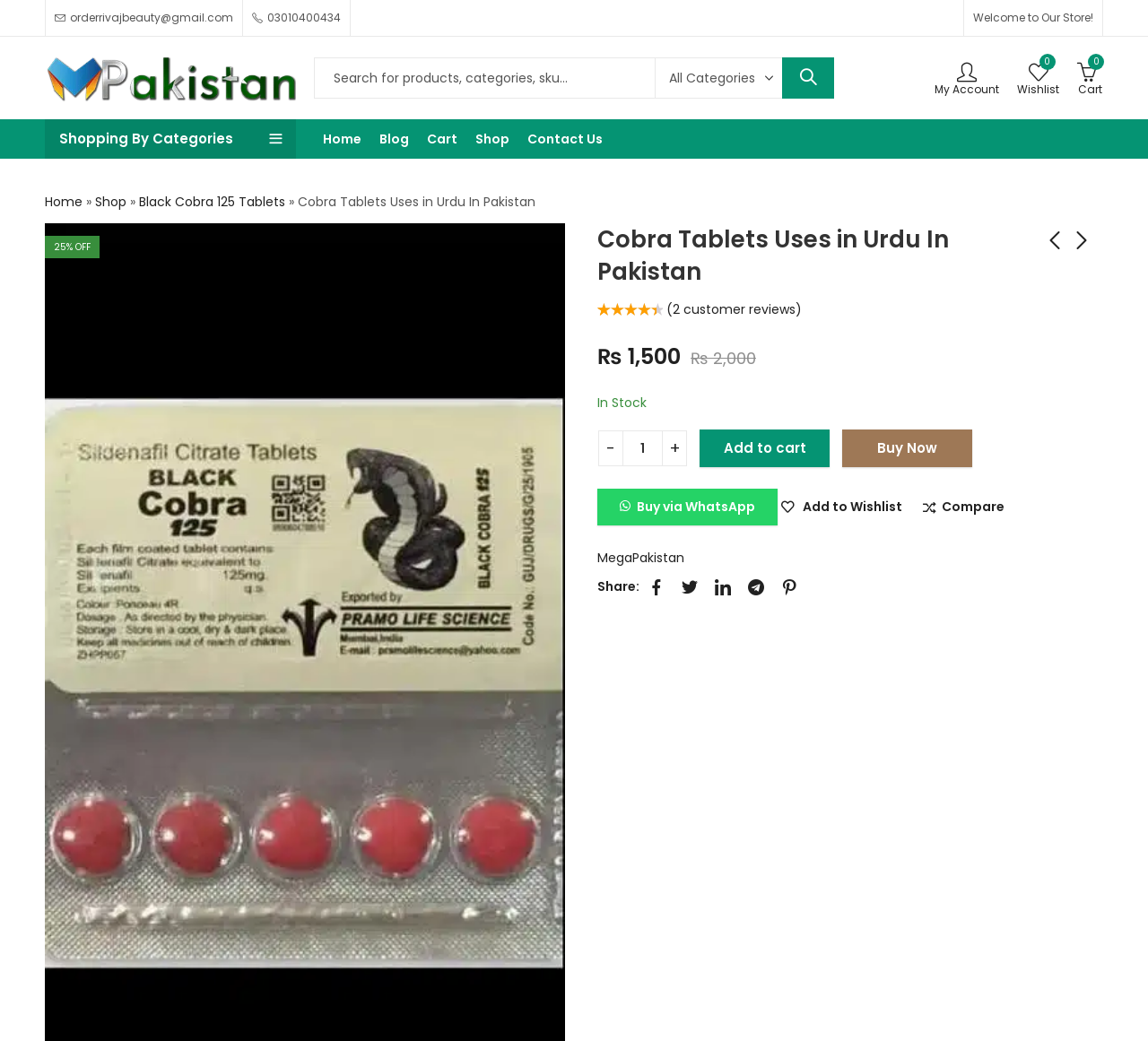Point out the bounding box coordinates of the section to click in order to follow this instruction: "Add to cart".

[0.609, 0.413, 0.723, 0.449]